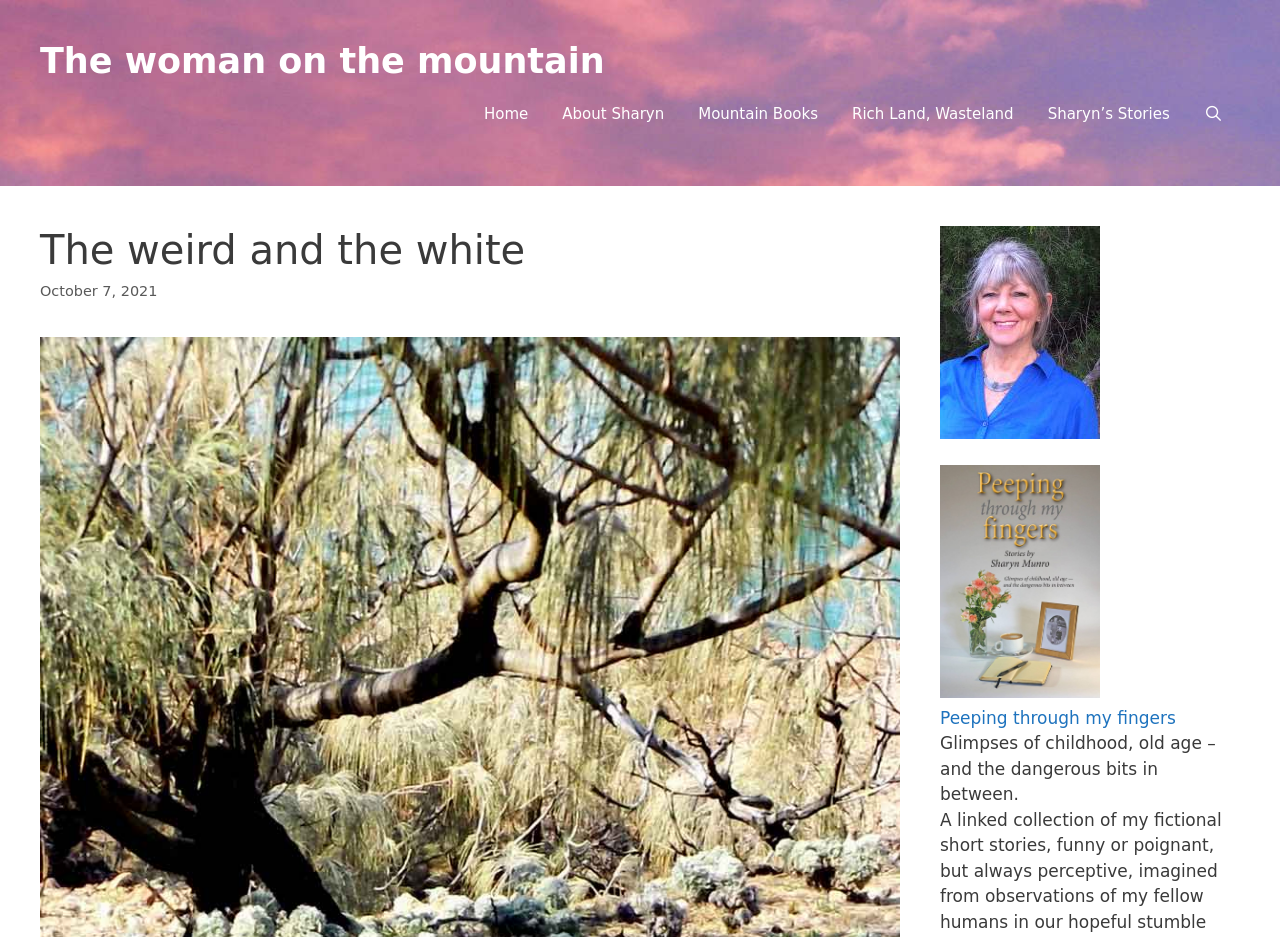Refer to the image and answer the question with as much detail as possible: What is the purpose of the link 'Open Search Bar'?

The link 'Open Search Bar' is likely to open a search bar on the website, allowing users to search for specific content.